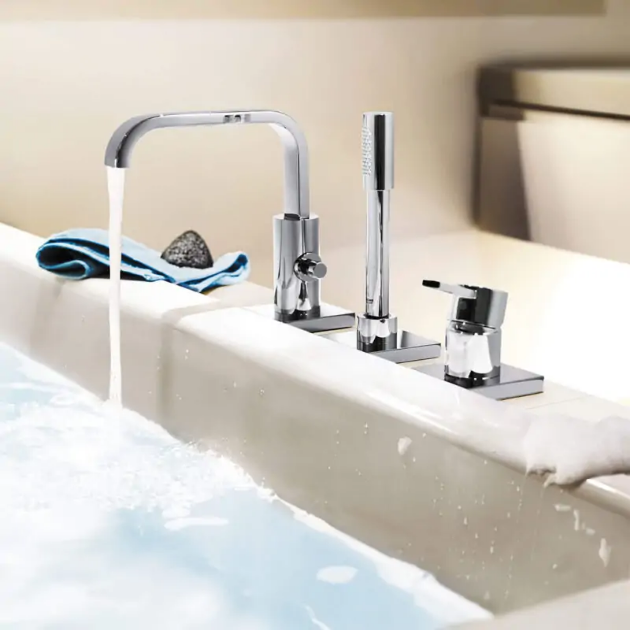Give an in-depth description of the image.

This image showcases a modern bathtub faucet setup, featuring an elegant chrome finish that enhances the contemporary aesthetic of the bathroom. The faucet's spout is artfully curved, allowing water to flow smoothly into the filled tub, which is partially seen with bubbles indicating the water's surface. To the side, a blue towel rests on the edge of the tub, adding a touch of comfort and practicality. Adjacent to the main faucet, there are individual controls for hot and cold water, along with a sleek soap dispenser, illustrating a well-thought-out design focused on both functionality and style. This setup not only serves a practical purpose but also contributes significantly to the overall ambiance of the bathing area, making it an inviting space for relaxation and self-care.